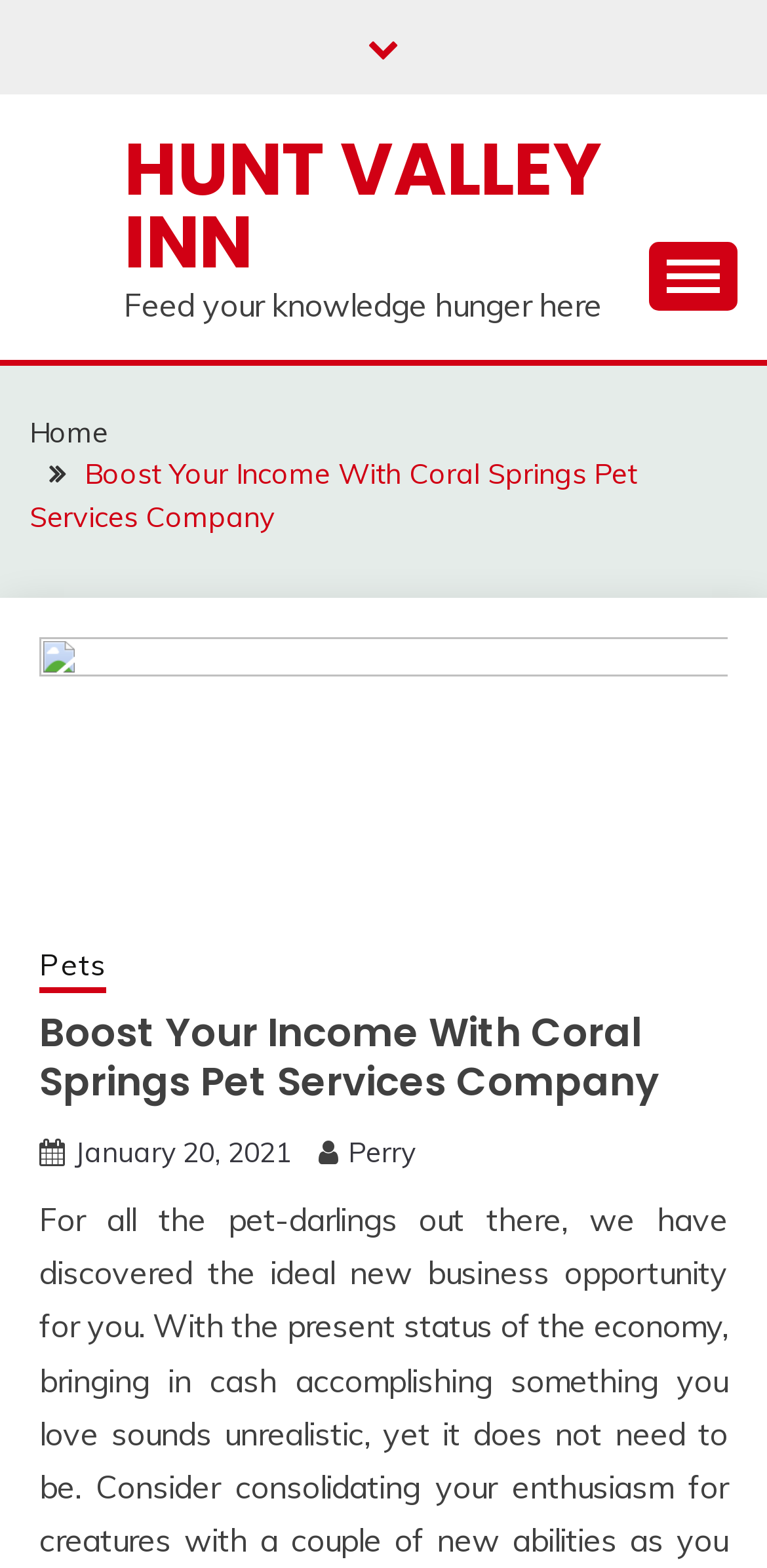What is the name of the company?
Please respond to the question with a detailed and well-explained answer.

I found the company name by looking at the link with the text 'HUNT VALLEY INN' which is located at the top of the page.